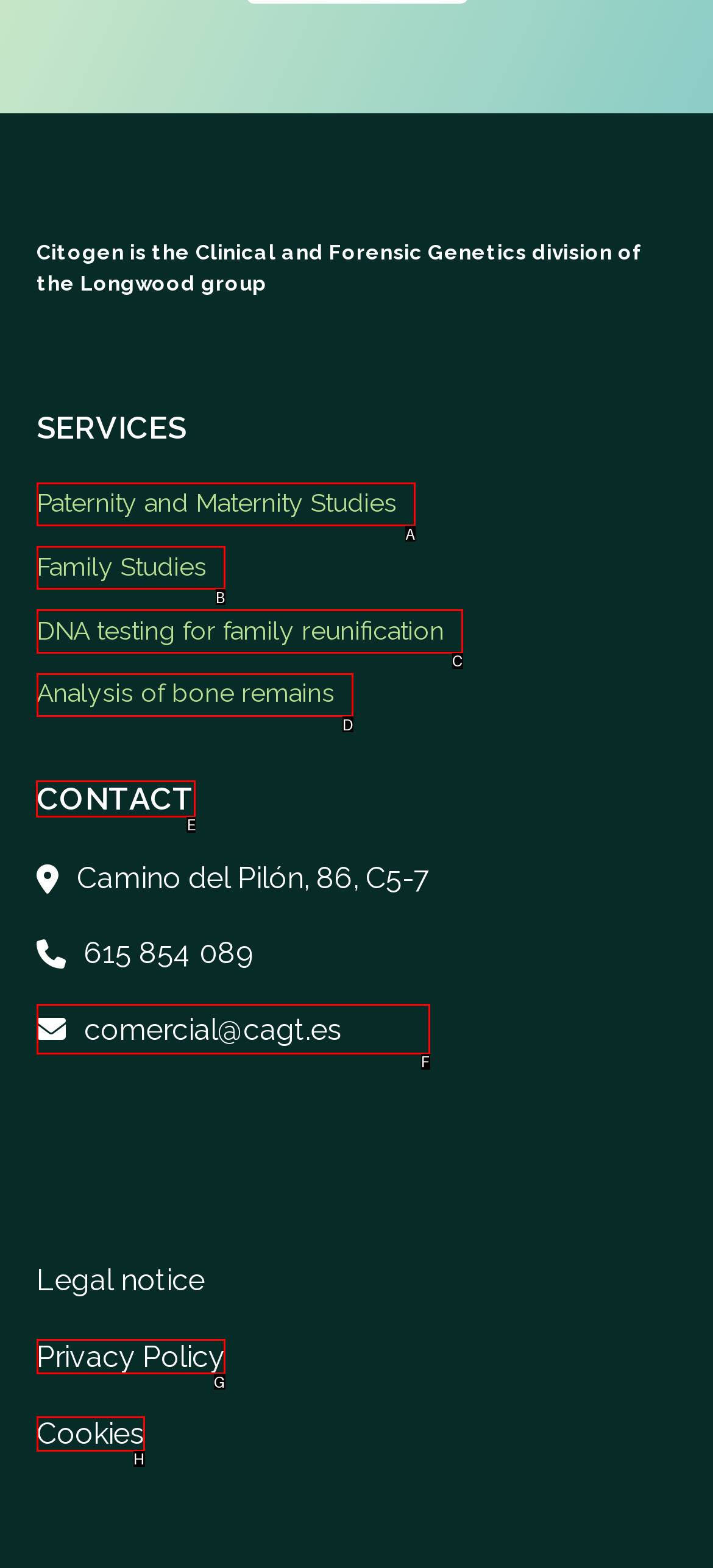Tell me which one HTML element I should click to complete the following task: View contact information Answer with the option's letter from the given choices directly.

E